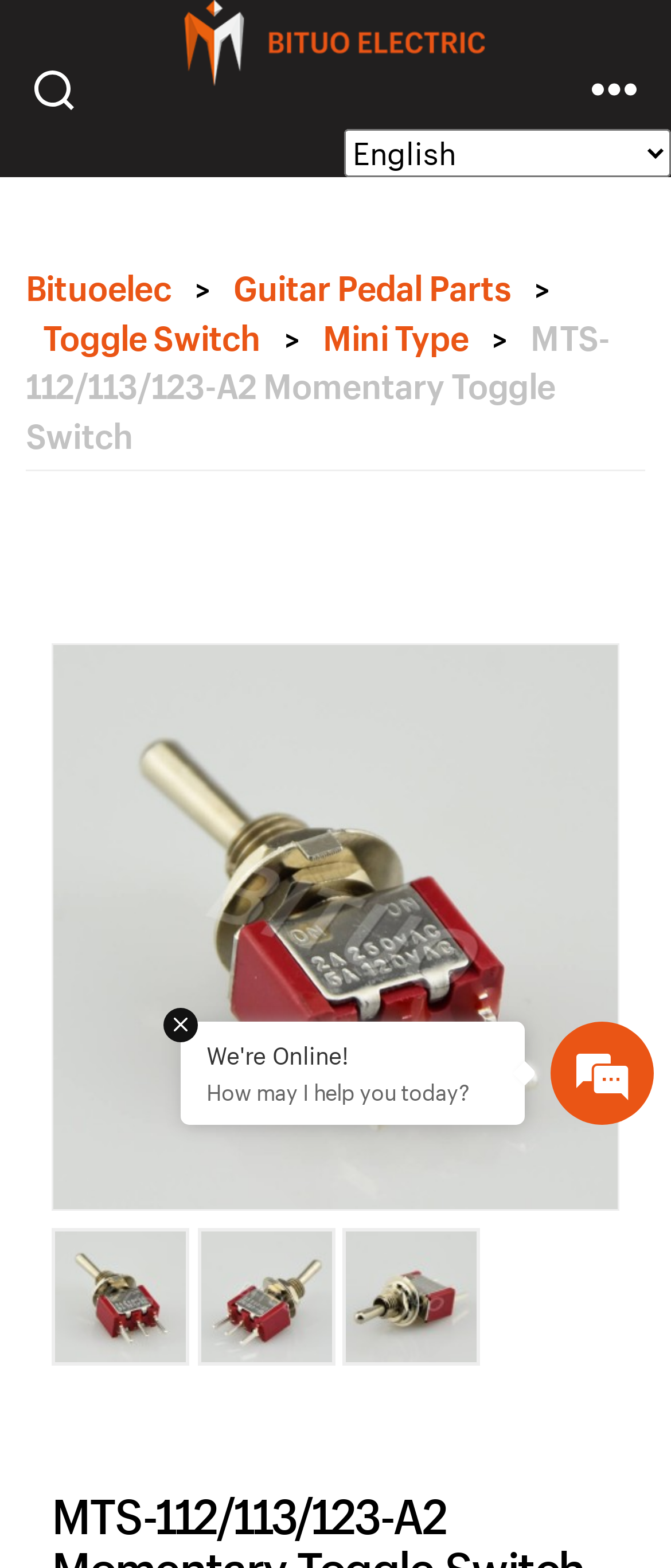Please analyze the image and give a detailed answer to the question:
What is the language selection option?

I found the language selection option by looking at the top-right corner of the webpage, where there is a combobox element with the text 'Select Language'.